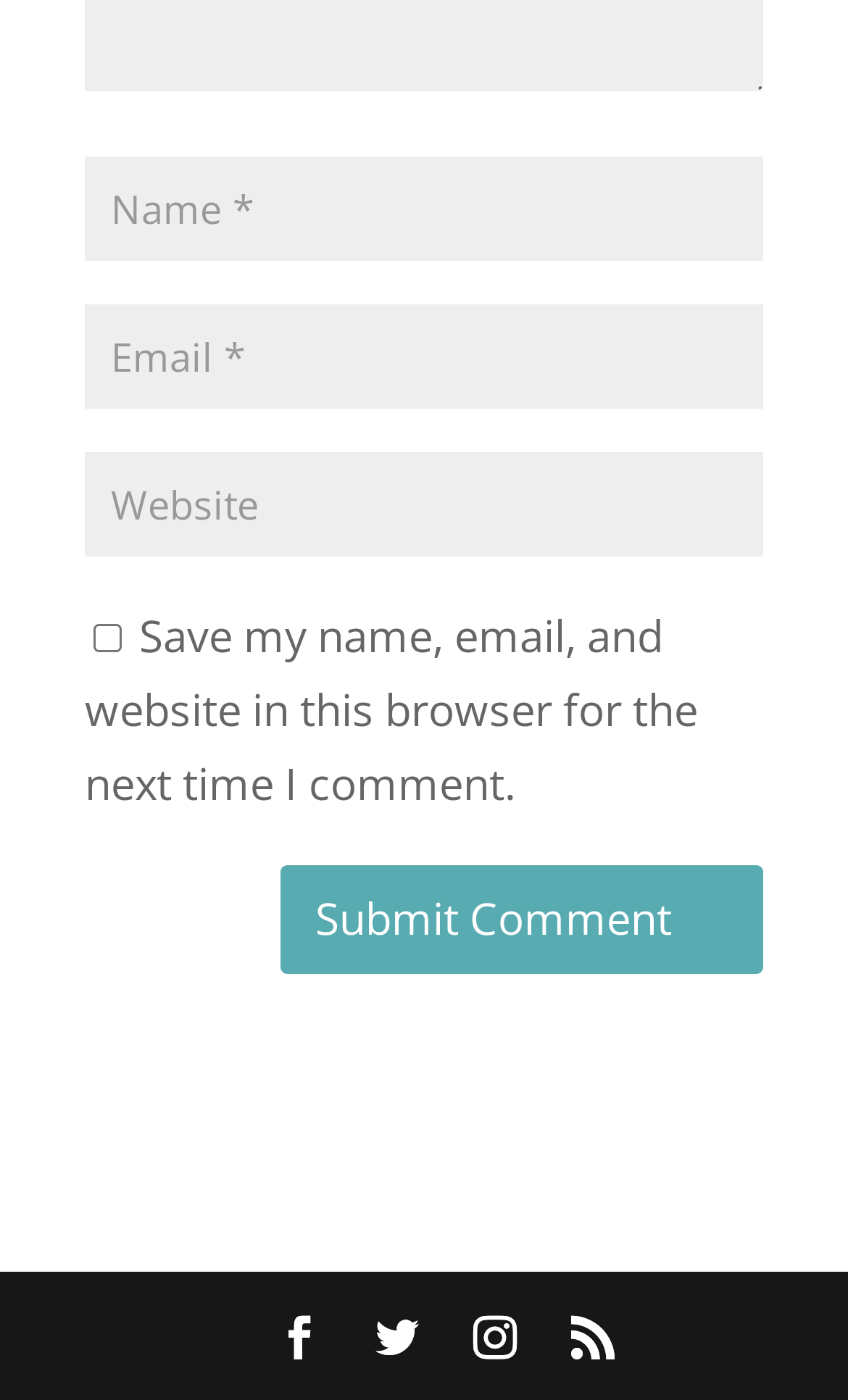How many social media links are at the bottom?
Based on the screenshot, give a detailed explanation to answer the question.

There are four social media links at the bottom of the page, represented by icons, which are likely links to the website's social media profiles.